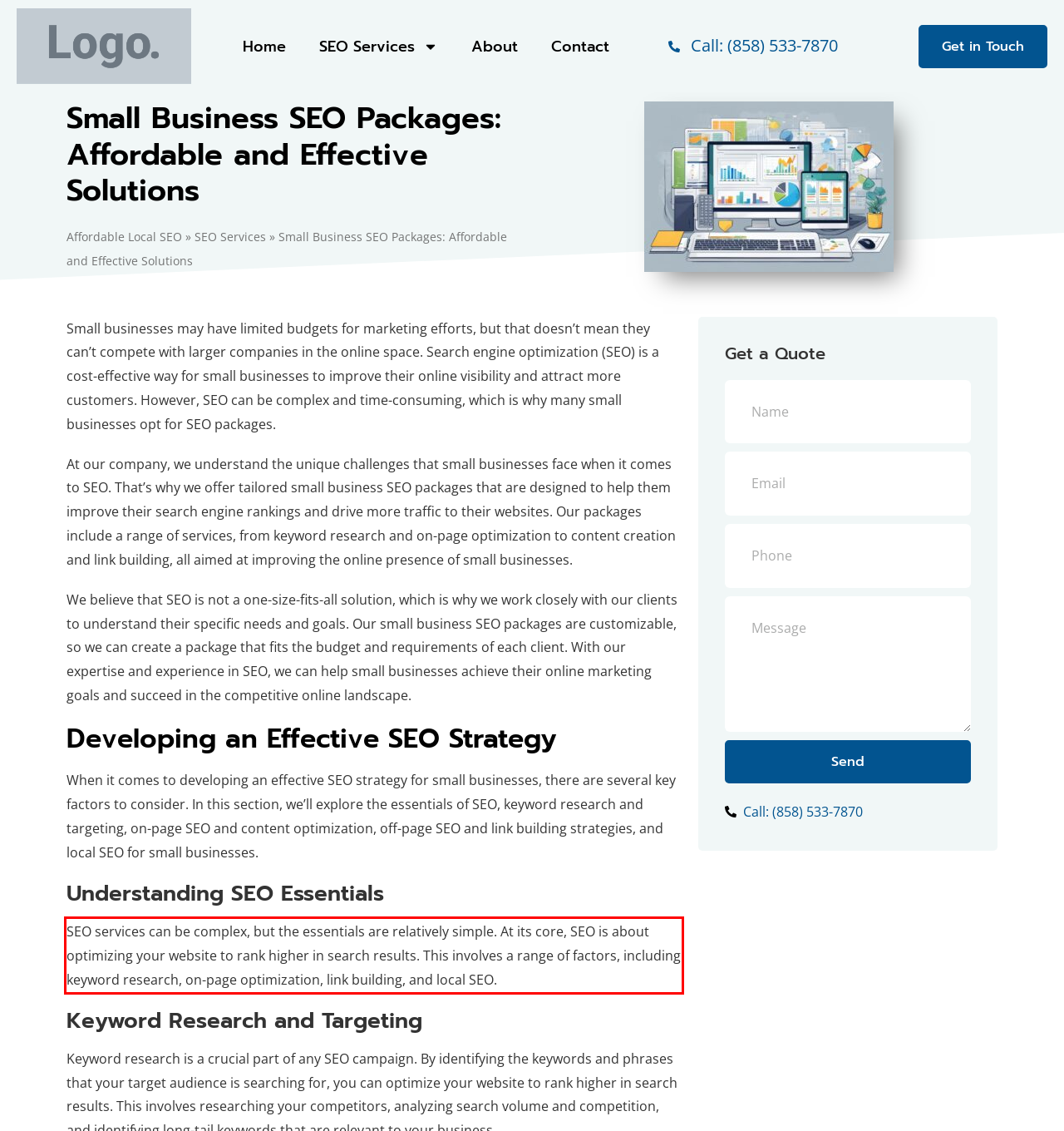Examine the screenshot of the webpage, locate the red bounding box, and generate the text contained within it.

SEO services can be complex, but the essentials are relatively simple. At its core, SEO is about optimizing your website to rank higher in search results. This involves a range of factors, including keyword research, on-page optimization, link building, and local SEO.